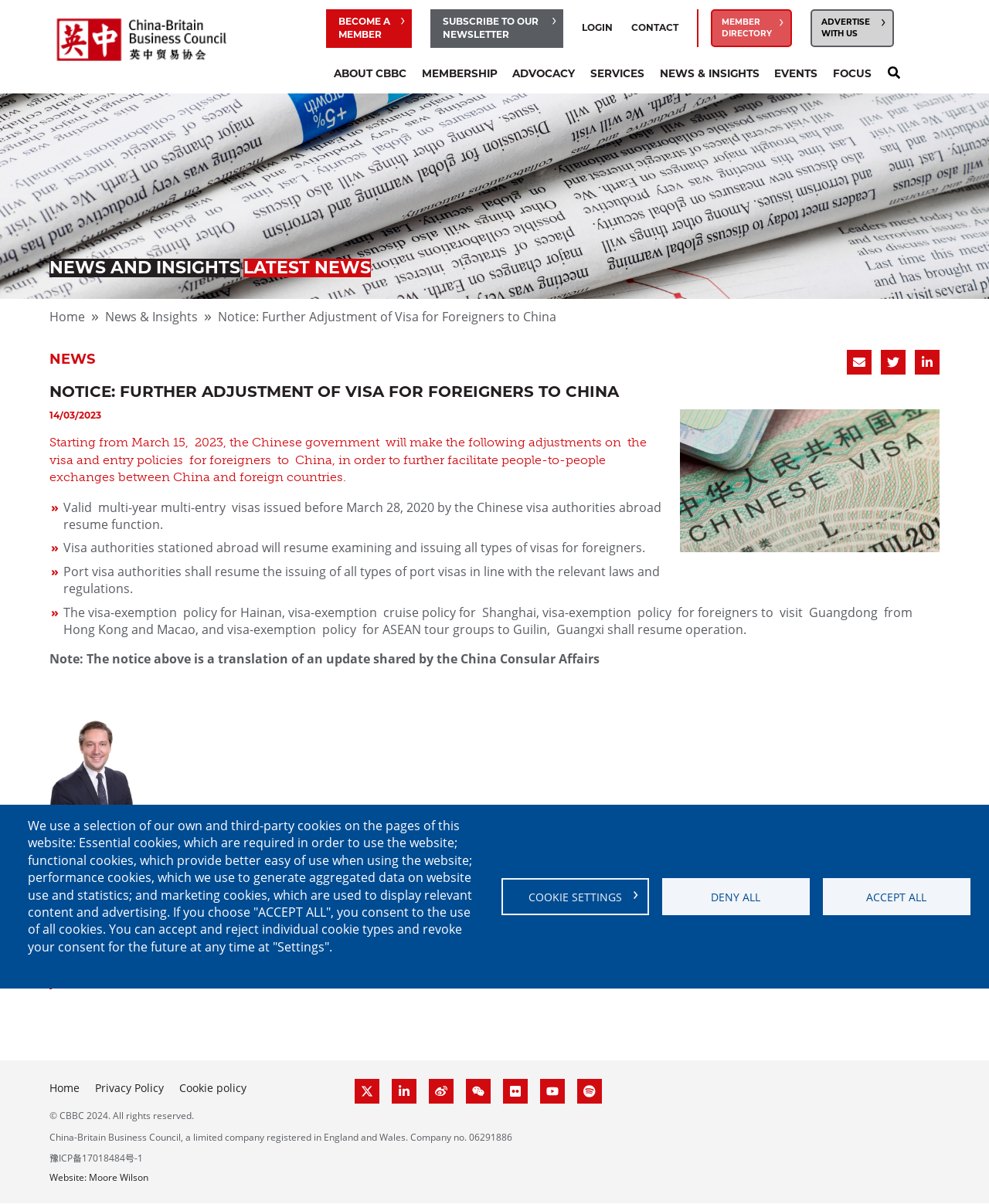Find the bounding box coordinates of the clickable area that will achieve the following instruction: "Click the 'NEWS & INSIGHTS' link".

[0.667, 0.05, 0.768, 0.077]